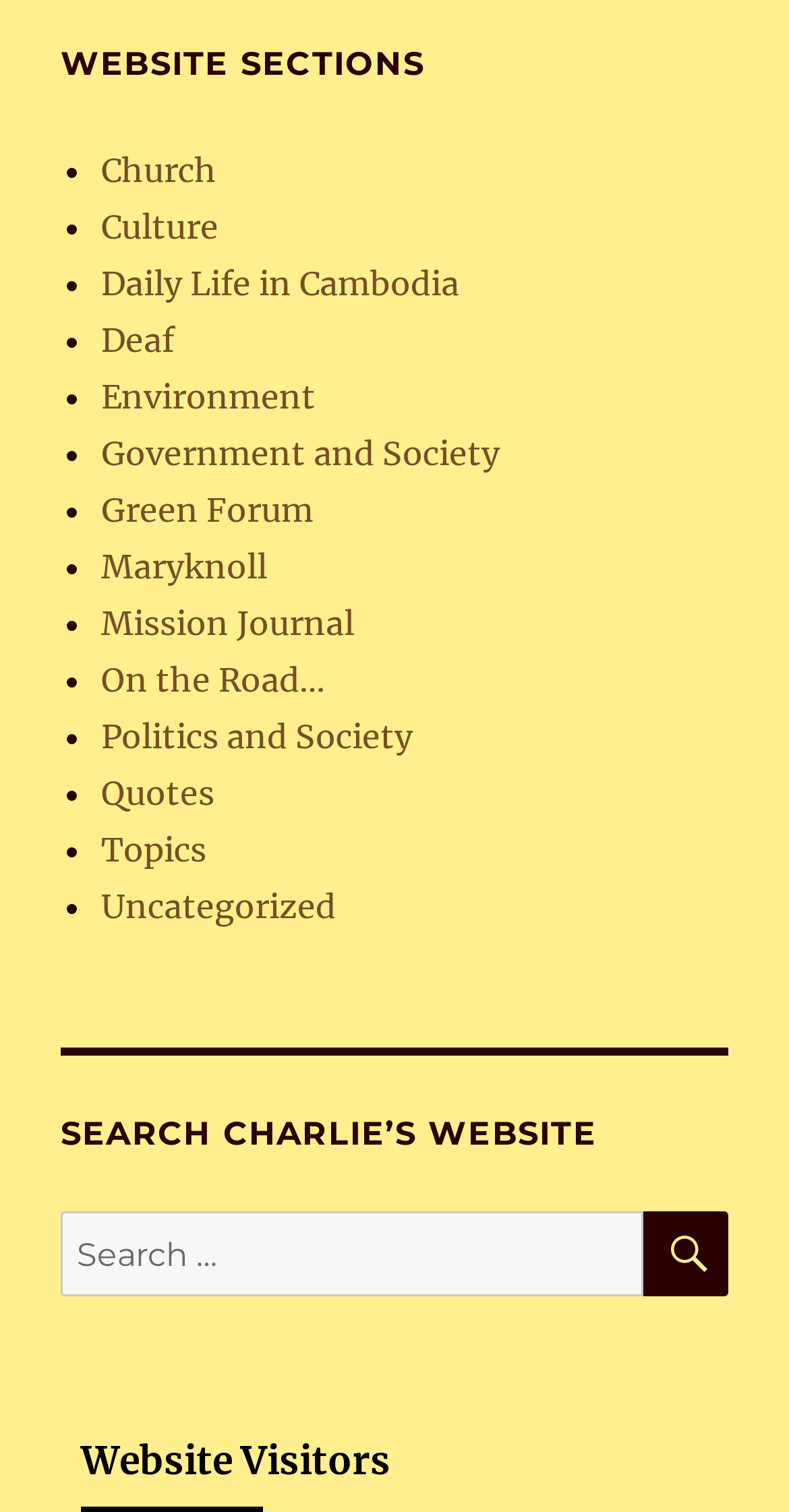Identify the bounding box coordinates of the region that should be clicked to execute the following instruction: "Click on the 'Uncategorized' link".

[0.128, 0.586, 0.426, 0.613]